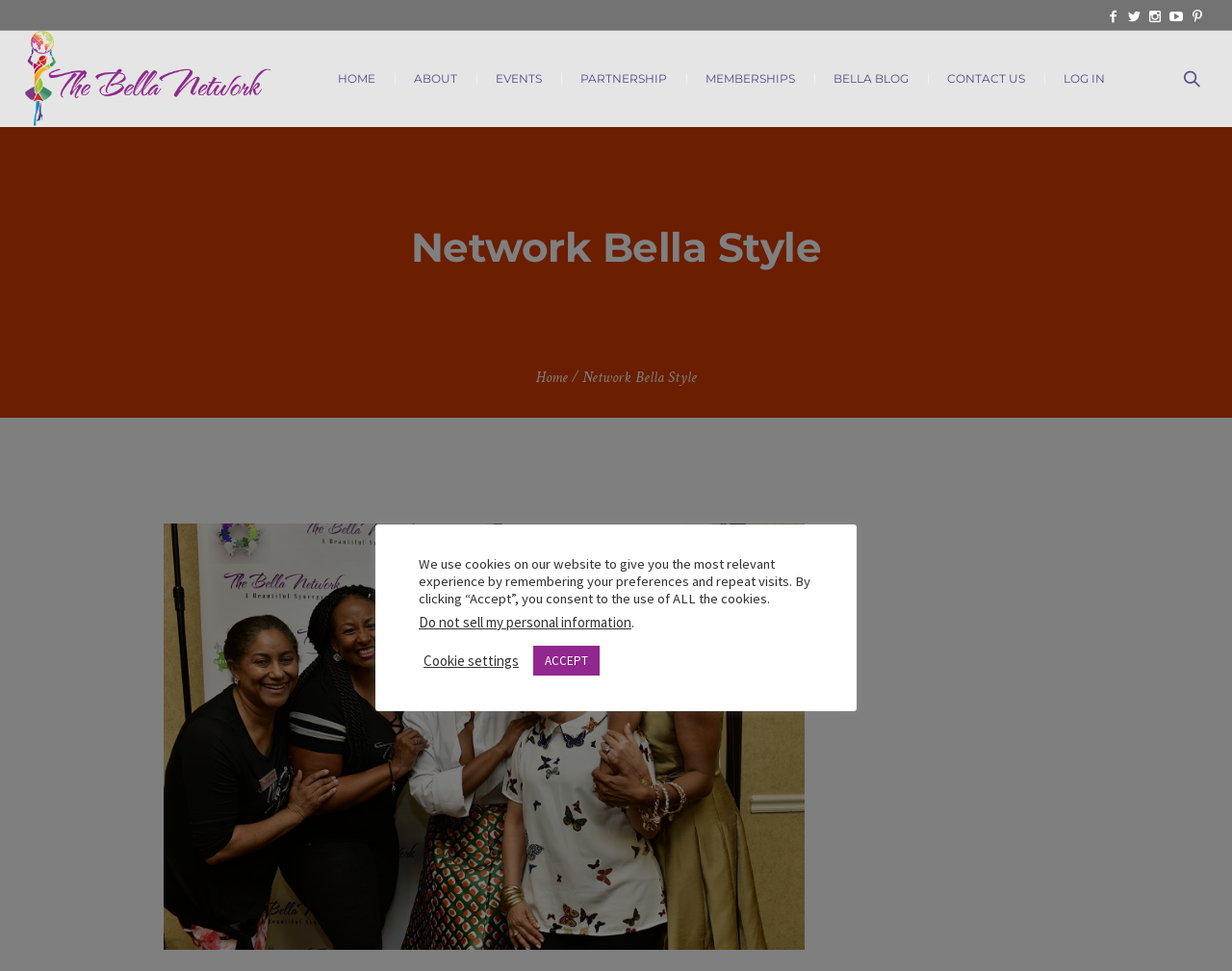Can you identify the bounding box coordinates of the clickable region needed to carry out this instruction: 'View the EVENTS page'? The coordinates should be four float numbers within the range of 0 to 1, stated as [left, top, right, bottom].

[0.387, 0.032, 0.455, 0.13]